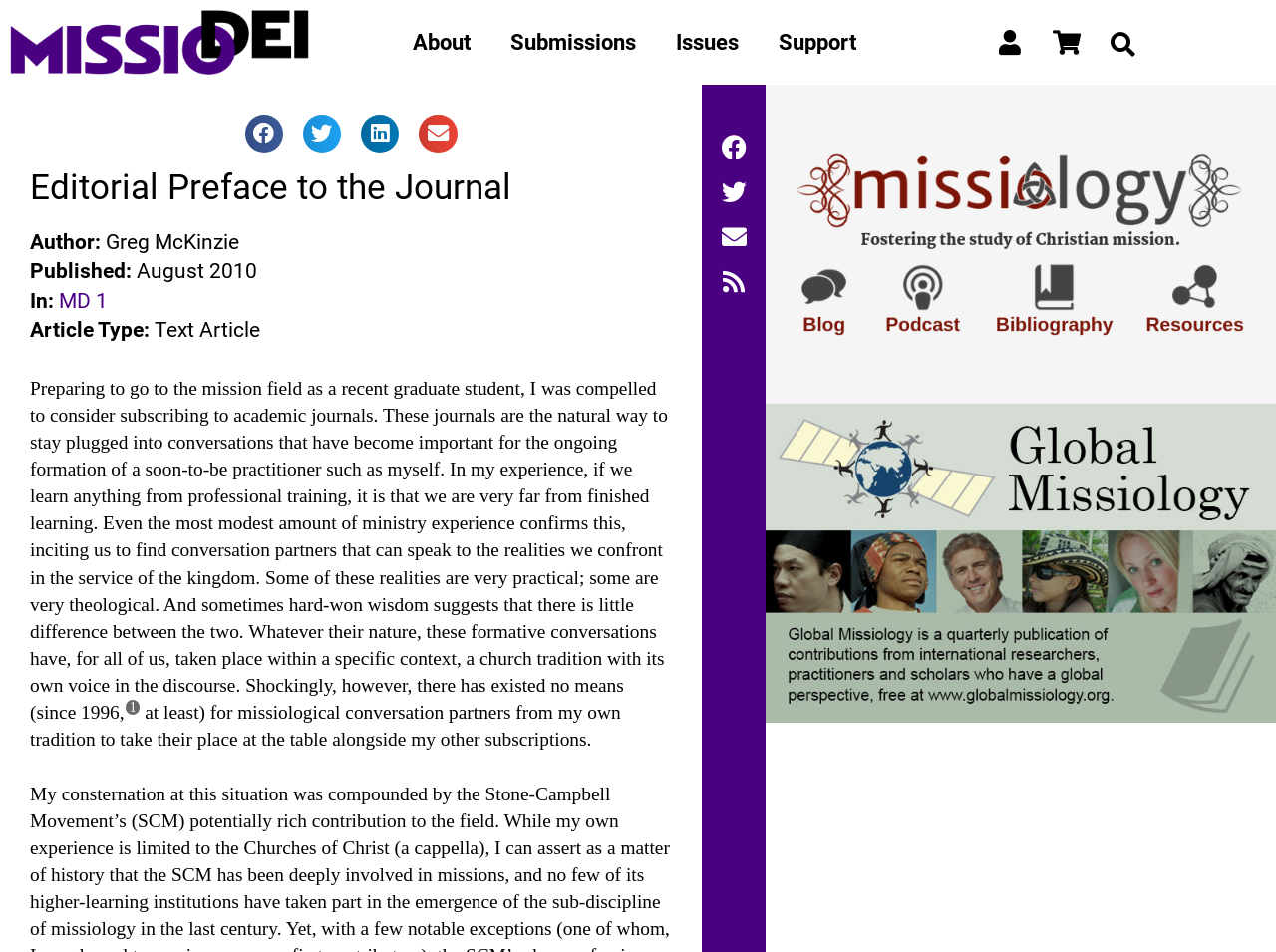Explain the features and main sections of the webpage comprehensively.

The webpage appears to be an academic journal article, specifically the editorial preface to the Missio Dei Journal. At the top left corner, there is a masthead image with a link to it. Below the masthead, there are five navigation links: "About", "Submissions", "Issues", "Support", and two empty links. 

On the right side of the navigation links, there is a search bar with a "Search" button. Below the search bar, there are four social media sharing buttons: "Share on Facebook", "Share on Twitter", "Share on LinkedIn", and "Share on Email". 

The main content of the webpage is an article with the title "Editorial Preface to the Journal" by author Greg McKinzie, published in August 2010. The article is categorized as a "Text Article" and is part of the journal issue "MD 1". The article text discusses the importance of staying connected to academic journals, especially for those in the mission field, and how these journals provide a means to engage in formative conversations.

At the bottom of the article, there are links to Facebook, Twitter, Email, and RSS, allowing users to share the article on social media or subscribe to the journal's feed. Additionally, there are two columns of links on the right side of the page, although the exact content of these links is not specified.